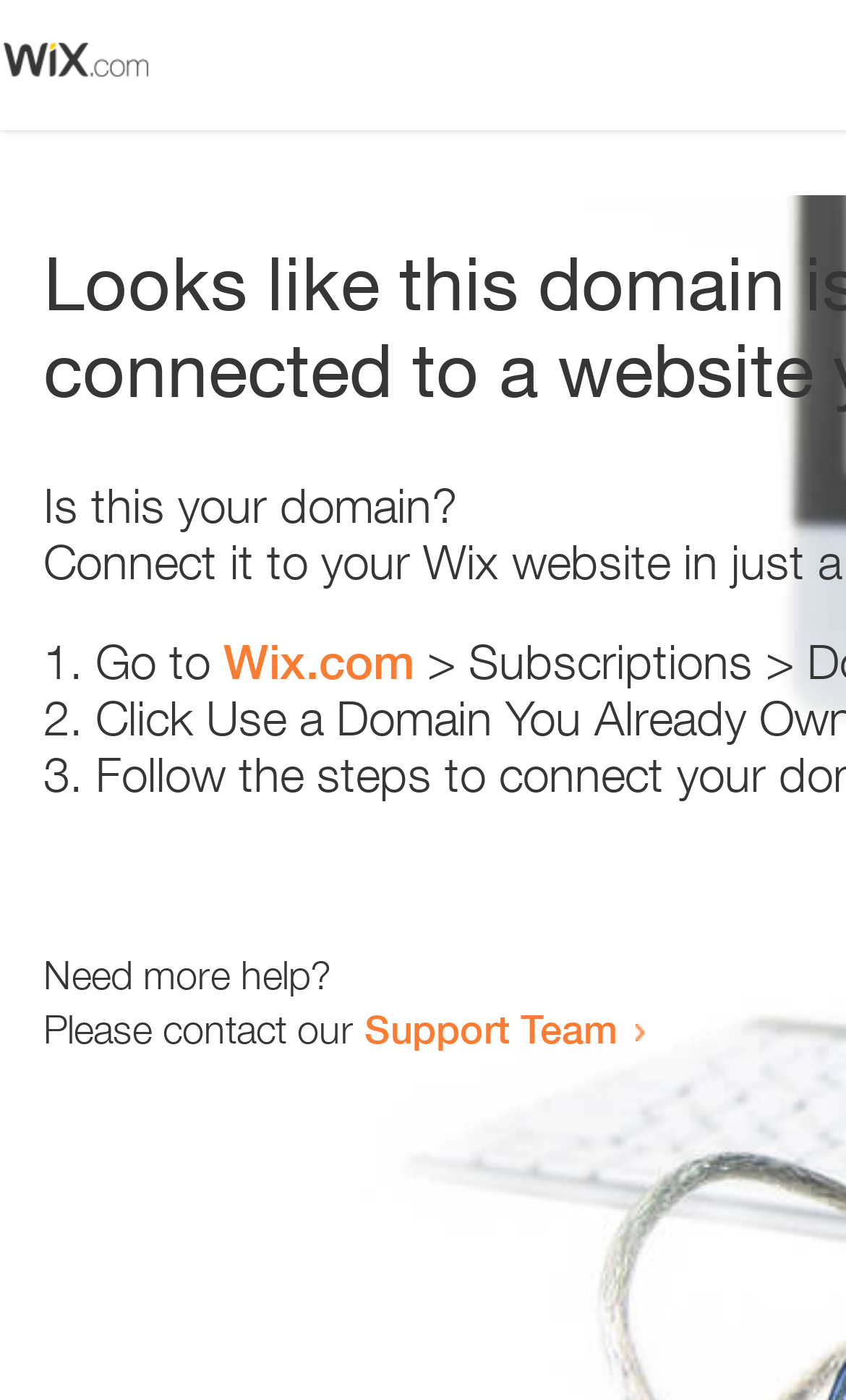Using the given element description, provide the bounding box coordinates (top-left x, top-left y, bottom-right x, bottom-right y) for the corresponding UI element in the screenshot: aria-label="Open navigation menu"

None